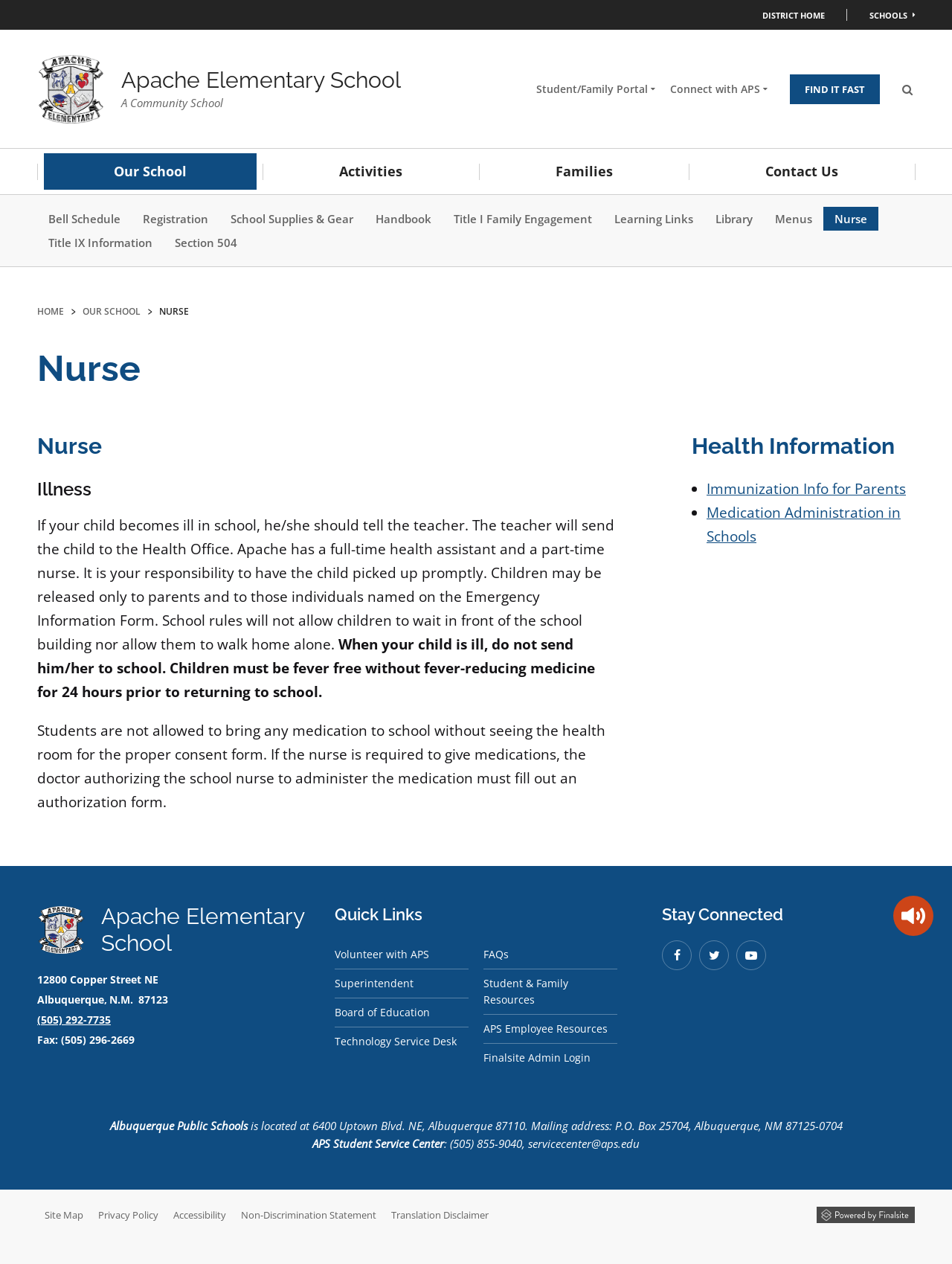Please identify the bounding box coordinates of the clickable area that will fulfill the following instruction: "Click on the 'Nurse' link". The coordinates should be in the format of four float numbers between 0 and 1, i.e., [left, top, right, bottom].

[0.865, 0.164, 0.923, 0.182]